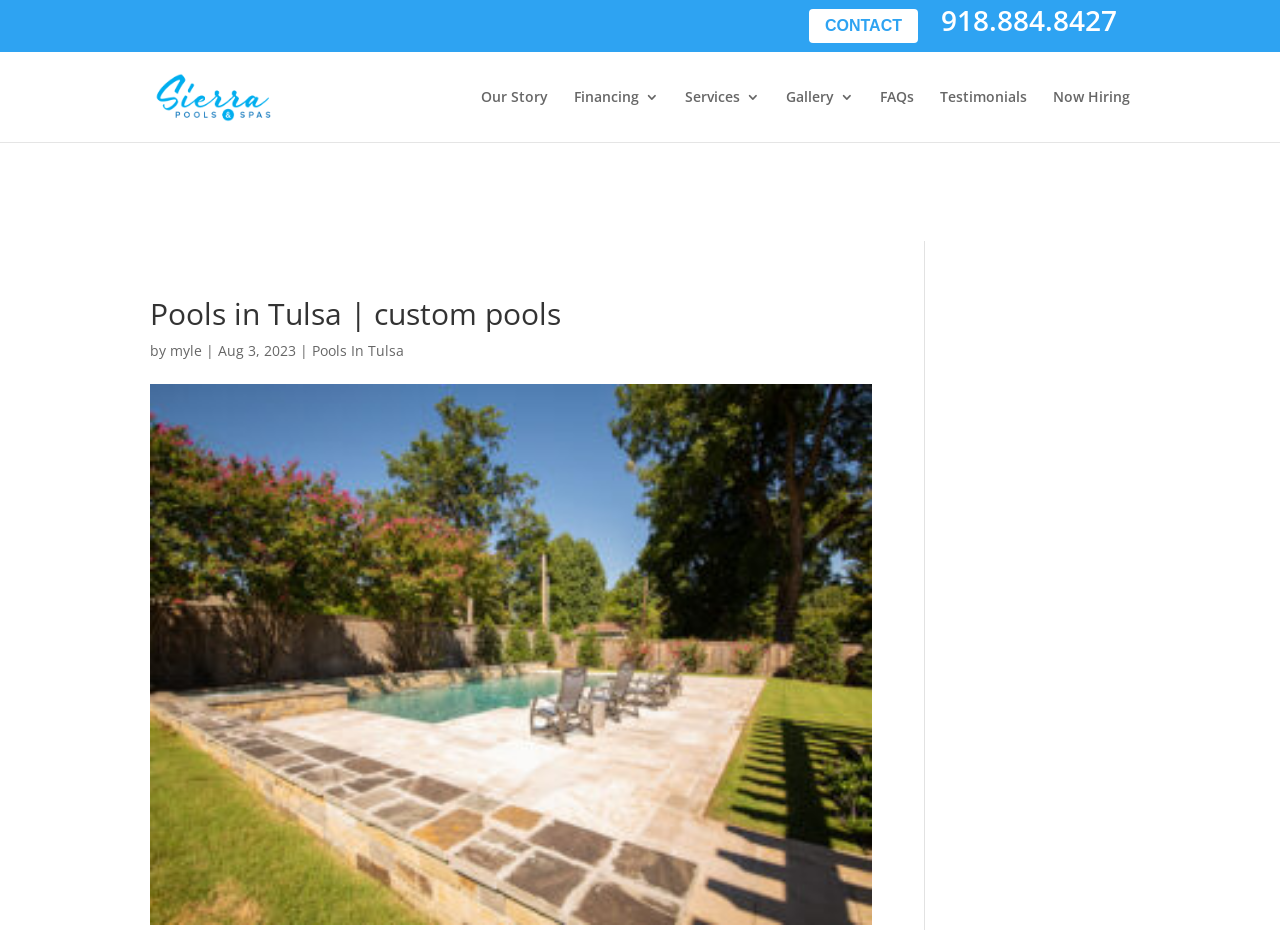Based on the description "Our Story", find the bounding box of the specified UI element.

[0.376, 0.097, 0.428, 0.153]